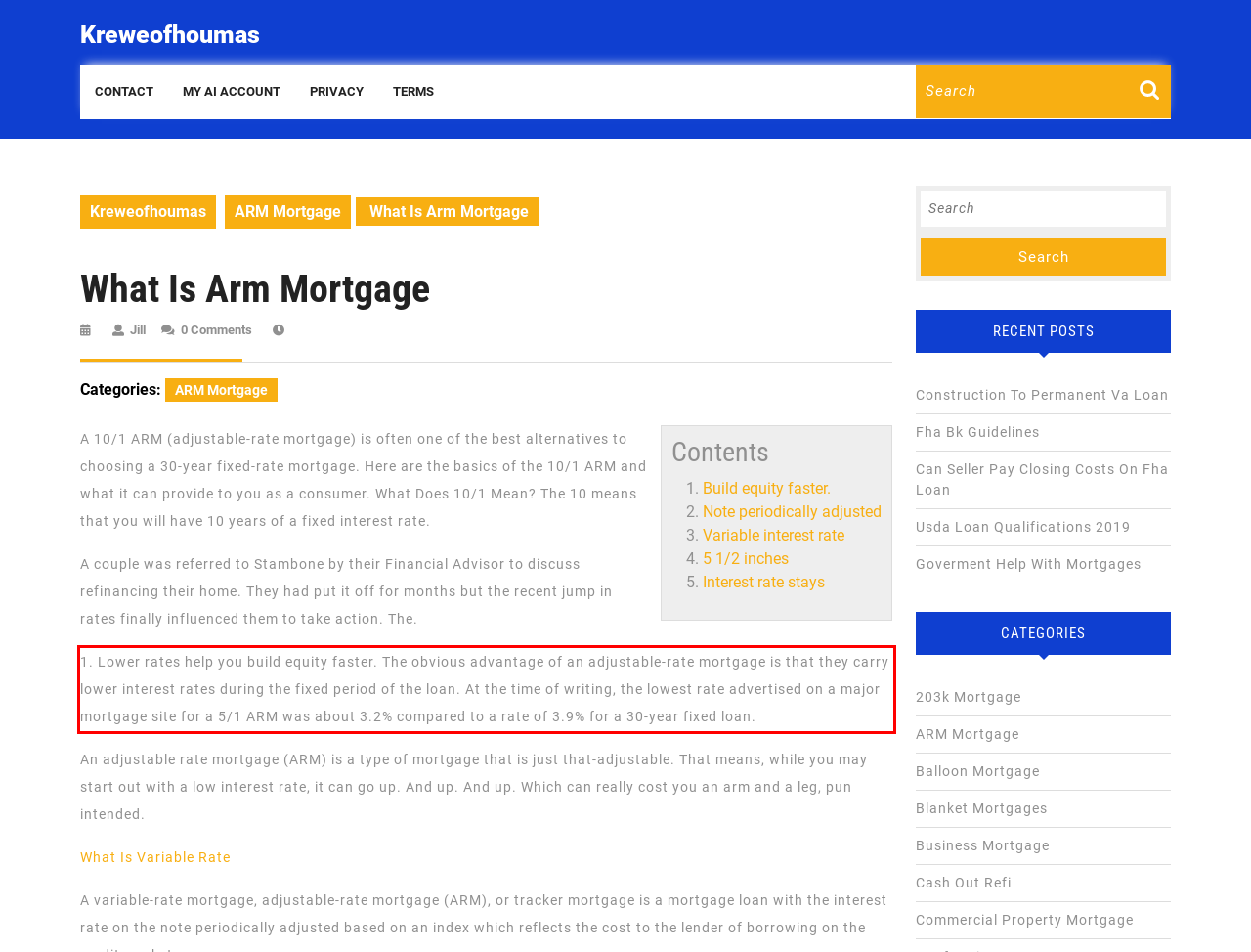Please take the screenshot of the webpage, find the red bounding box, and generate the text content that is within this red bounding box.

1. Lower rates help you build equity faster. The obvious advantage of an adjustable-rate mortgage is that they carry lower interest rates during the fixed period of the loan. At the time of writing, the lowest rate advertised on a major mortgage site for a 5/1 ARM was about 3.2% compared to a rate of 3.9% for a 30-year fixed loan.